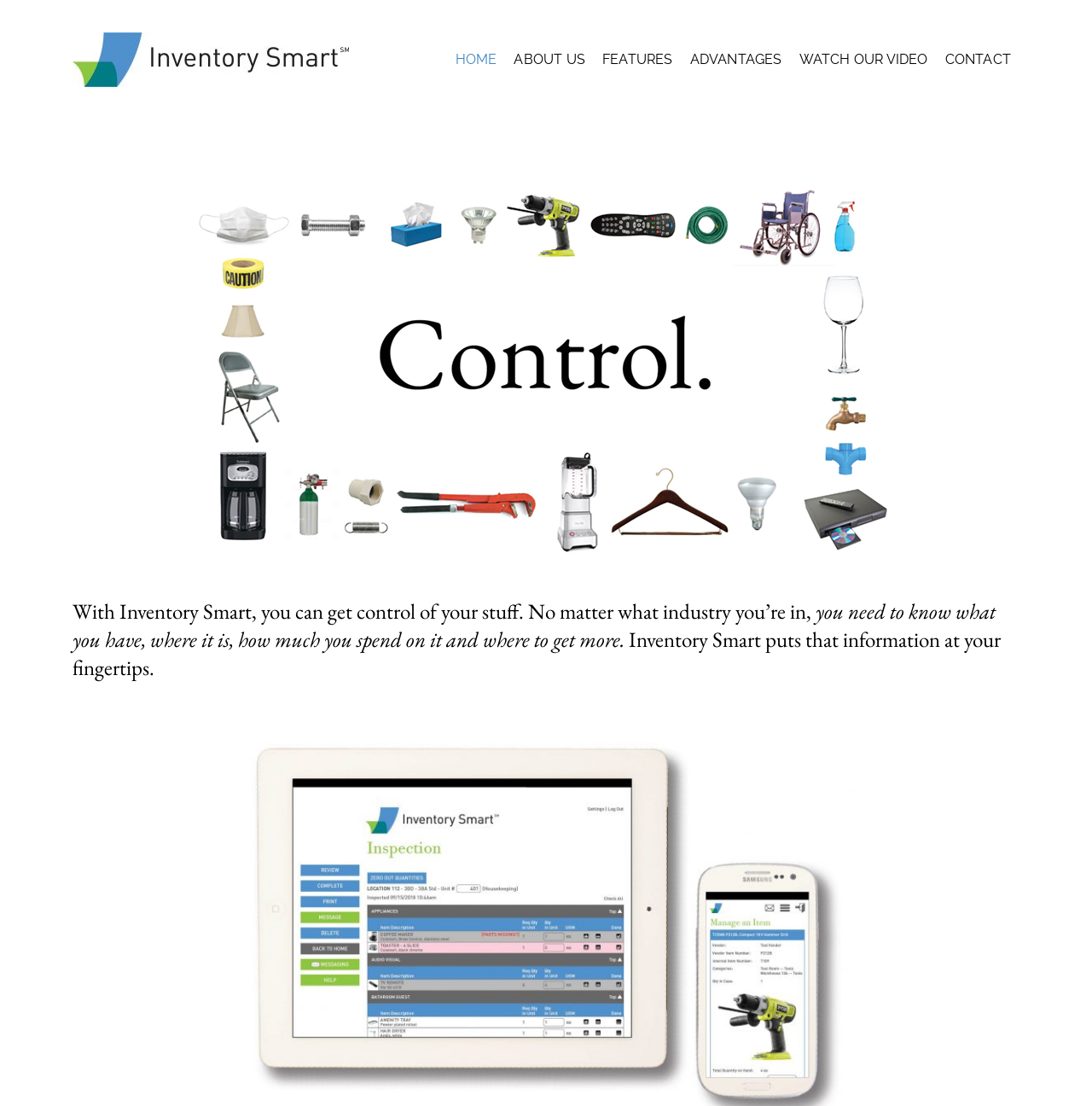Answer the question in a single word or phrase:
What is the benefit of using Inventory Smart?

Control of stuff